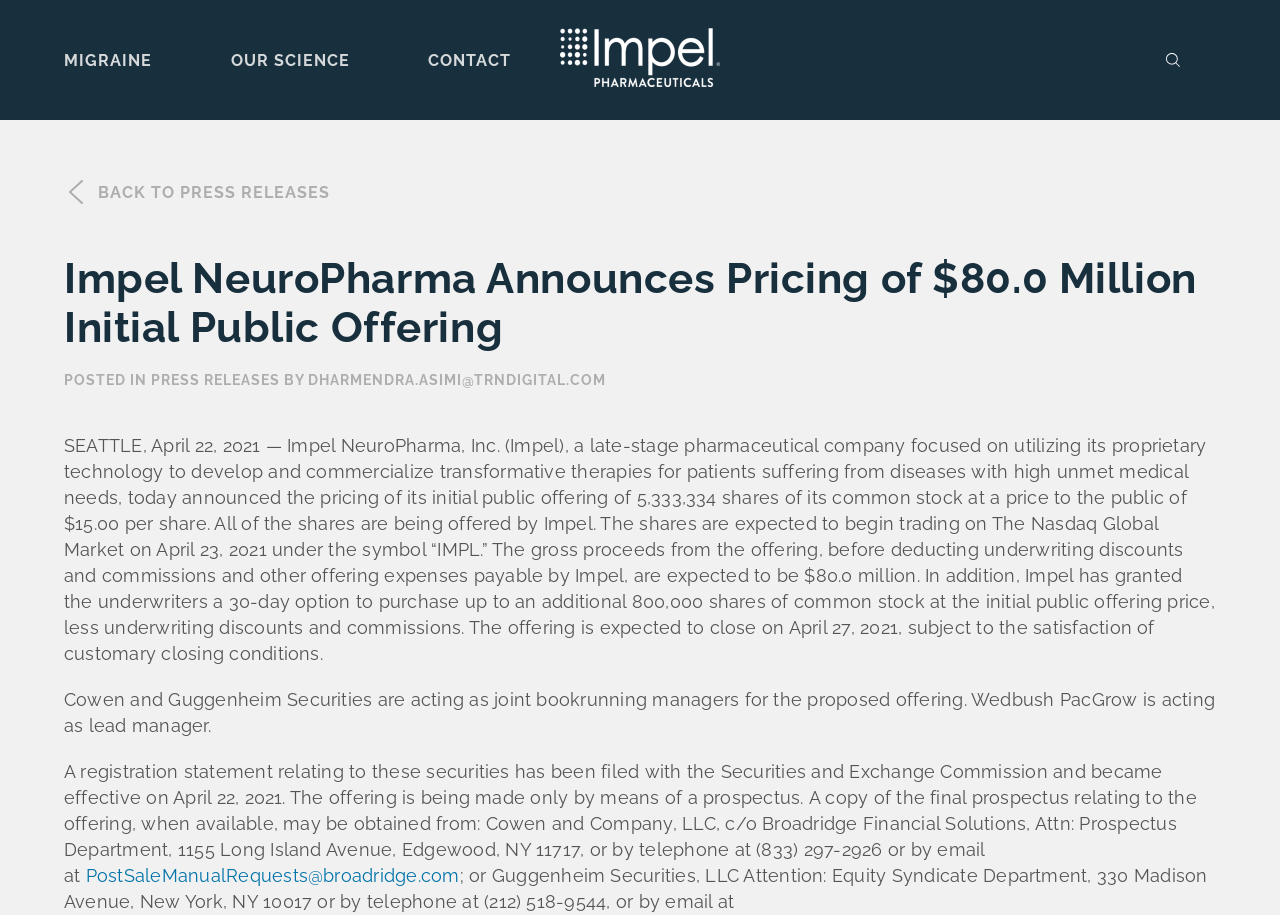Look at the image and write a detailed answer to the question: 
What is the company name mentioned in the webpage?

The company name is mentioned in the heading 'Impel NeuroPharma Announces Pricing of $80.0 Million Initial Public Offering' and also in the text 'Impel NeuroPharma, Inc. (Impel), a late-stage pharmaceutical company...'.